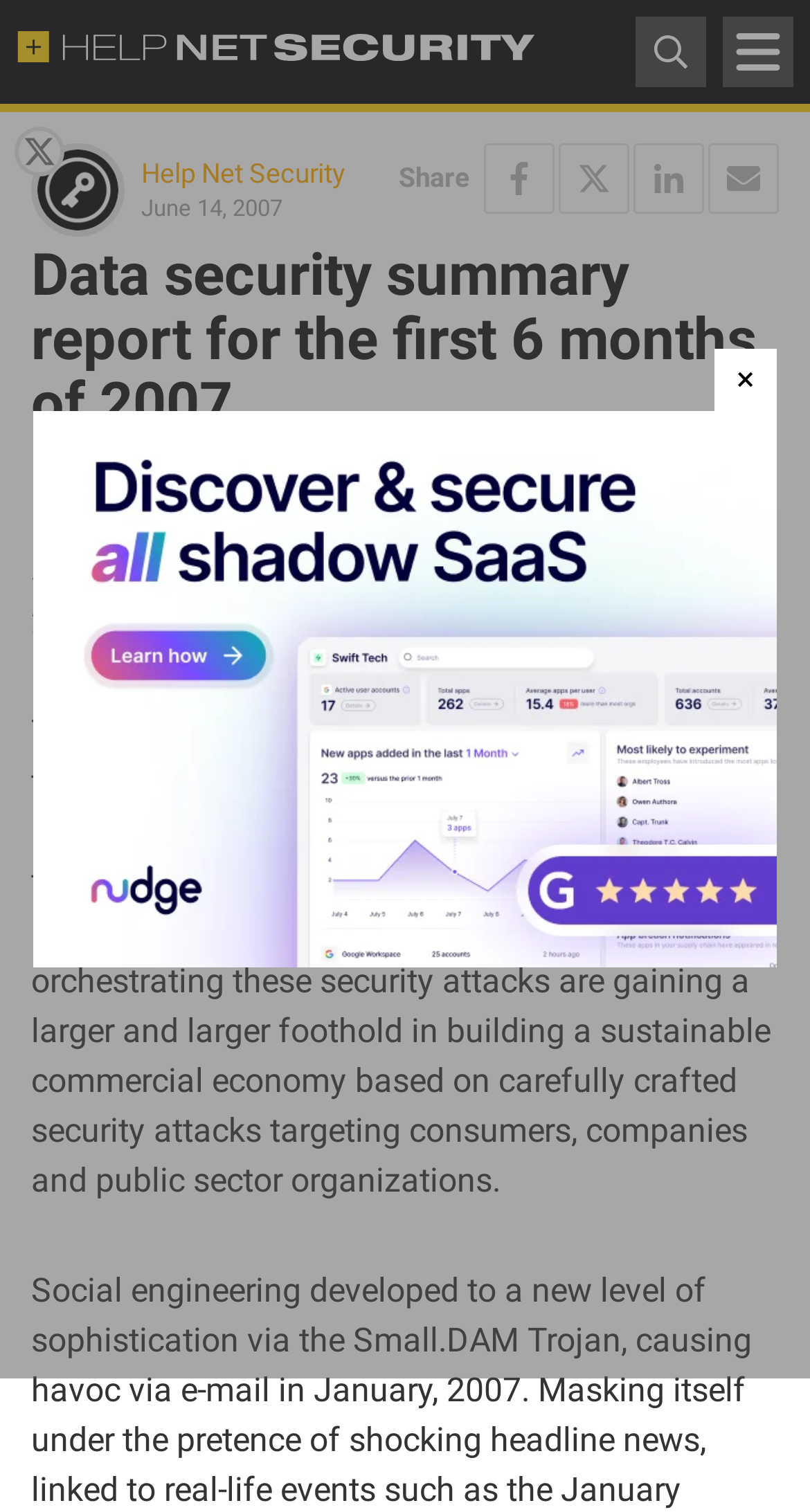Determine the bounding box coordinates for the UI element described. Format the coordinates as (top-left x, top-left y, bottom-right x, bottom-right y) and ensure all values are between 0 and 1. Element description: ×

[0.882, 0.23, 0.959, 0.272]